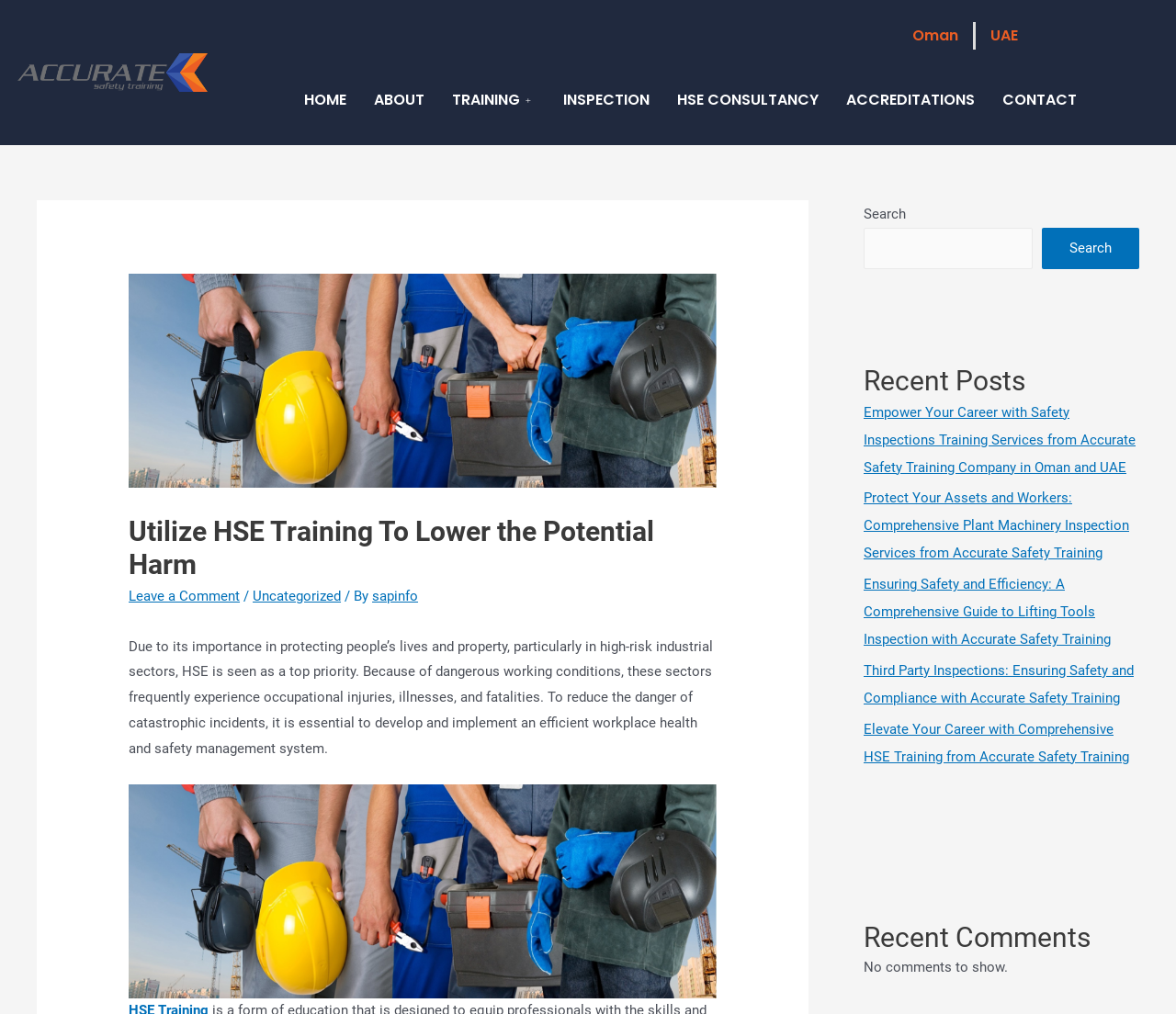Find the bounding box coordinates of the area to click in order to follow the instruction: "Click on HOME".

[0.247, 0.062, 0.306, 0.135]